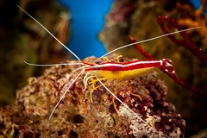Generate an elaborate caption that includes all aspects of the image.

An image of a Pacific cleaner shrimp, characterized by its vibrant white, red, and yellow coloration, is depicted perched on a rocky surface. The shrimp showcases its long, delicate antennae, which aid in navigation and sensing the environment. The background features a blur of blue and coral, suggesting an aquatic habitat, typical of tropical reefs. This striking view highlights the unique adaptations of the Pacific cleaner shrimp, known for its role in cleaning parasites off larger marine animals. The accompanying text discusses a recent study published in *Nature Photonics*, exploring the shrimp's exceptional reflective properties, making it one of nature's most efficient white reflectors.